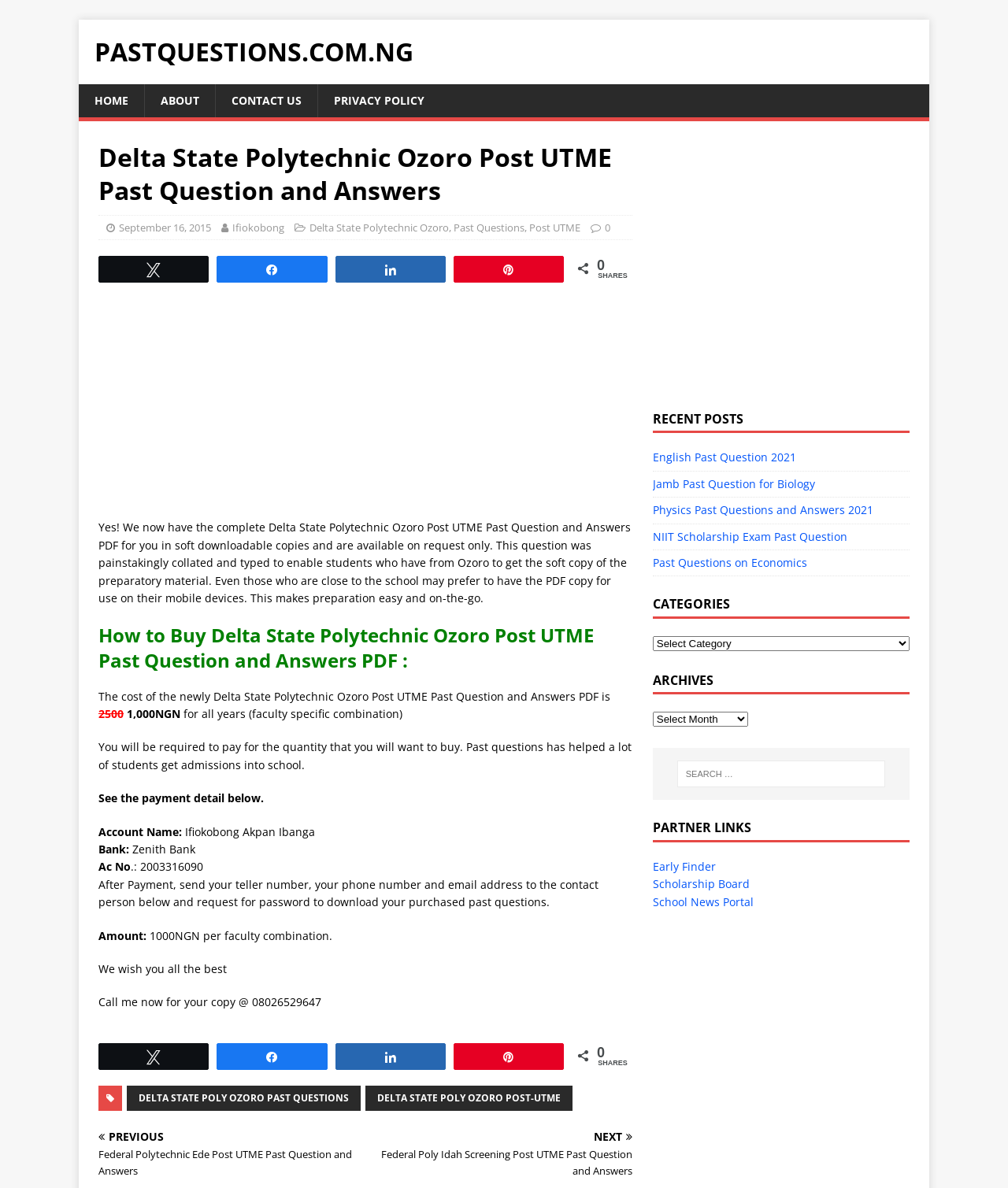Pinpoint the bounding box coordinates of the clickable element needed to complete the instruction: "Click on the 'DELTA STATE POLY OZORO PAST QUESTIONS' link". The coordinates should be provided as four float numbers between 0 and 1: [left, top, right, bottom].

[0.126, 0.914, 0.358, 0.935]